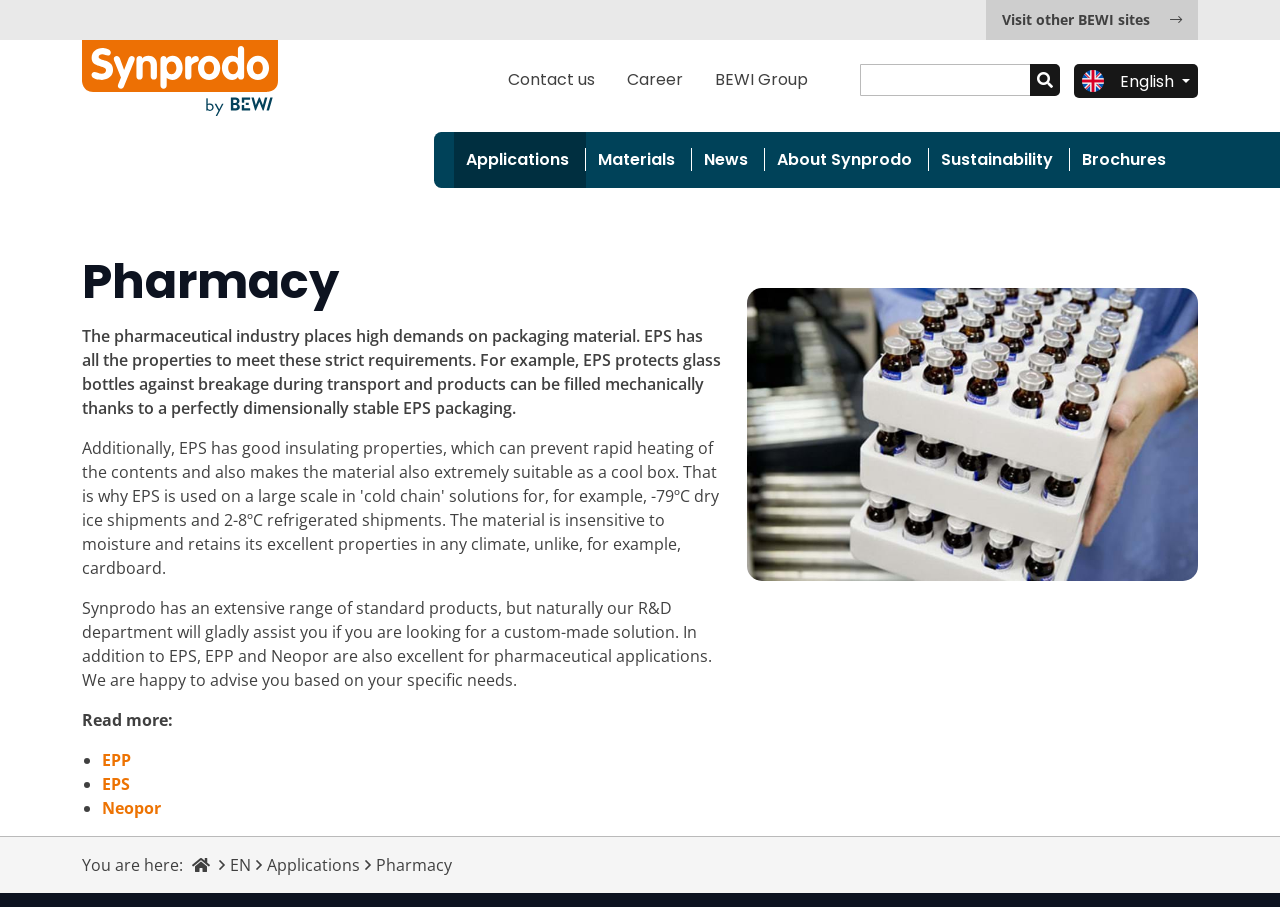Please provide a short answer using a single word or phrase for the question:
What is the industry discussed on this webpage?

Pharmaceutical